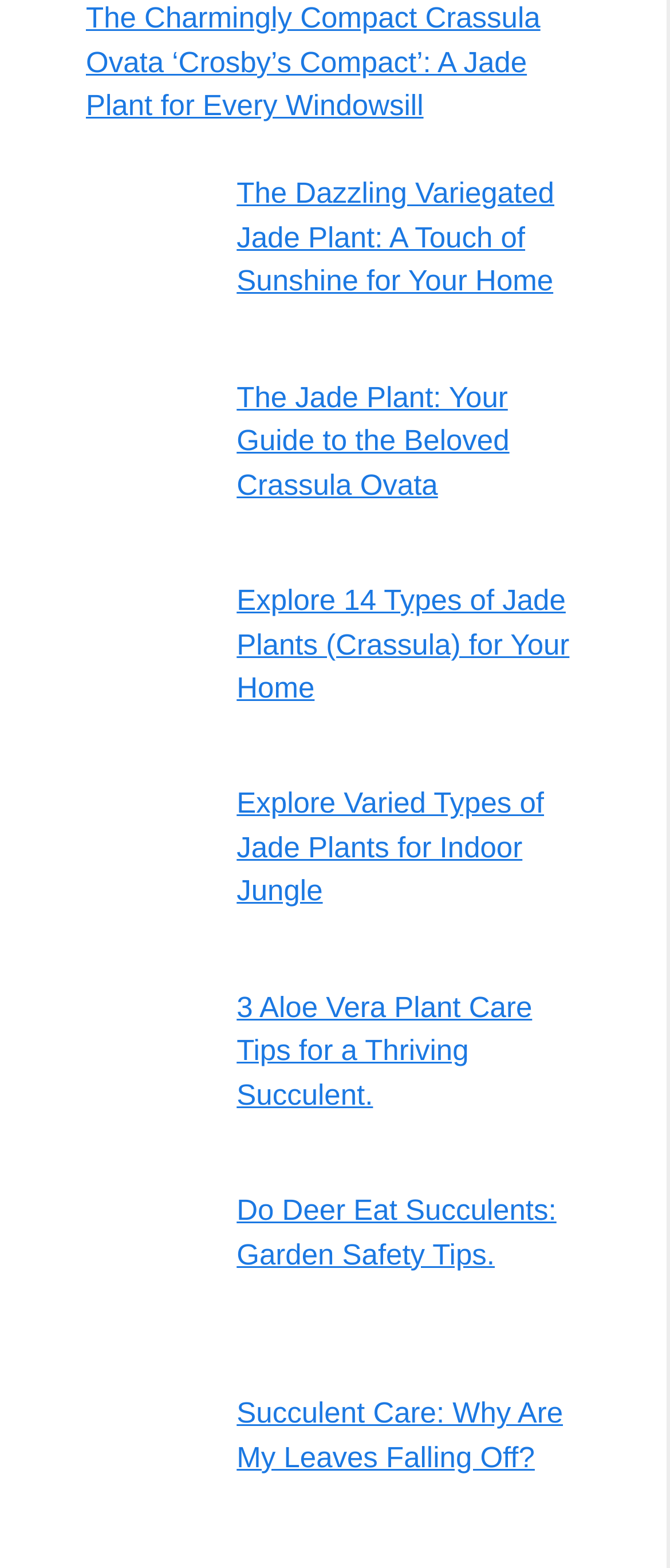Are there any articles about aloe vera on the webpage?
Using the visual information, reply with a single word or short phrase.

Yes